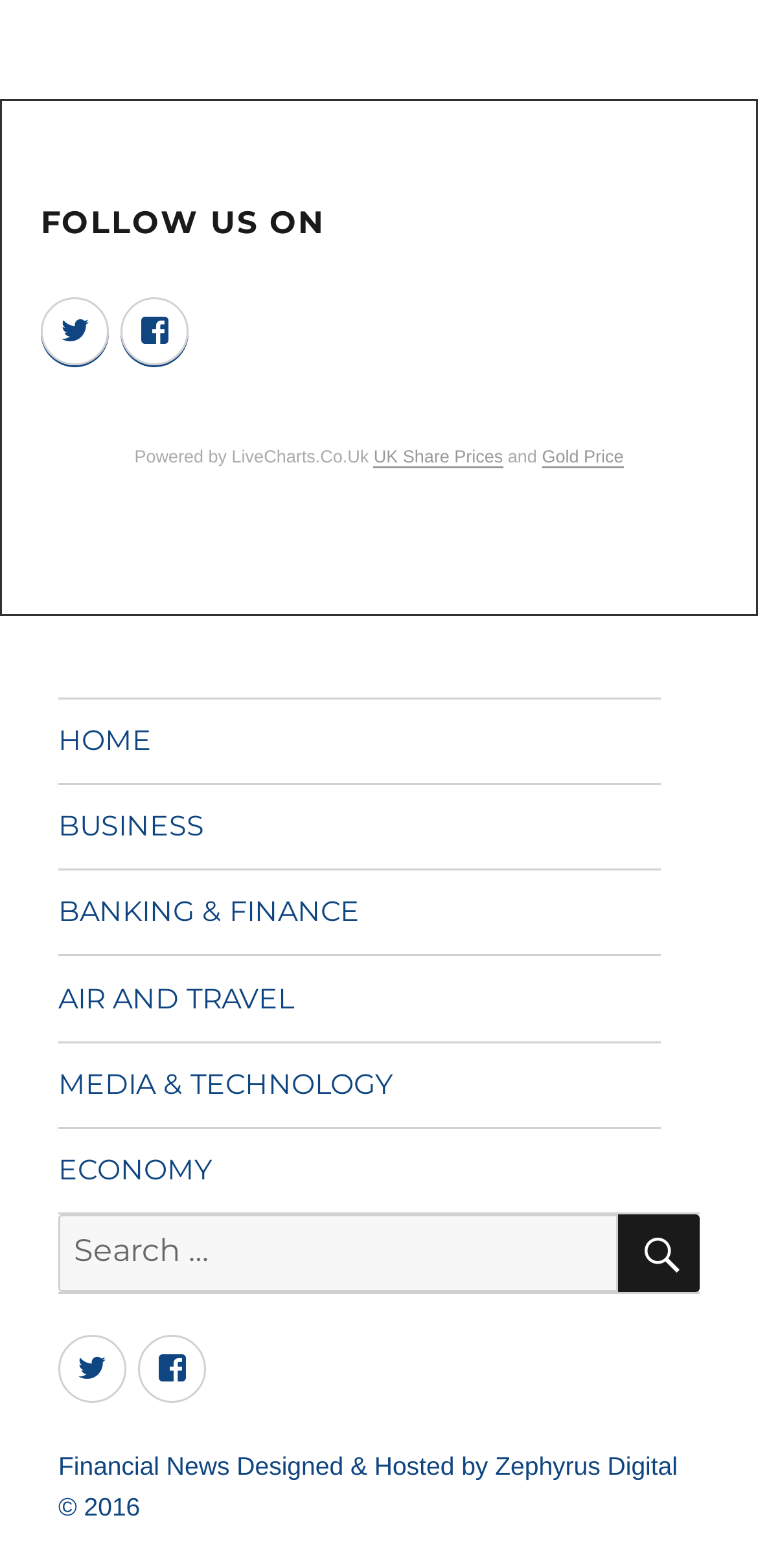Locate the bounding box coordinates of the segment that needs to be clicked to meet this instruction: "Go to HOME page".

[0.077, 0.446, 0.872, 0.499]